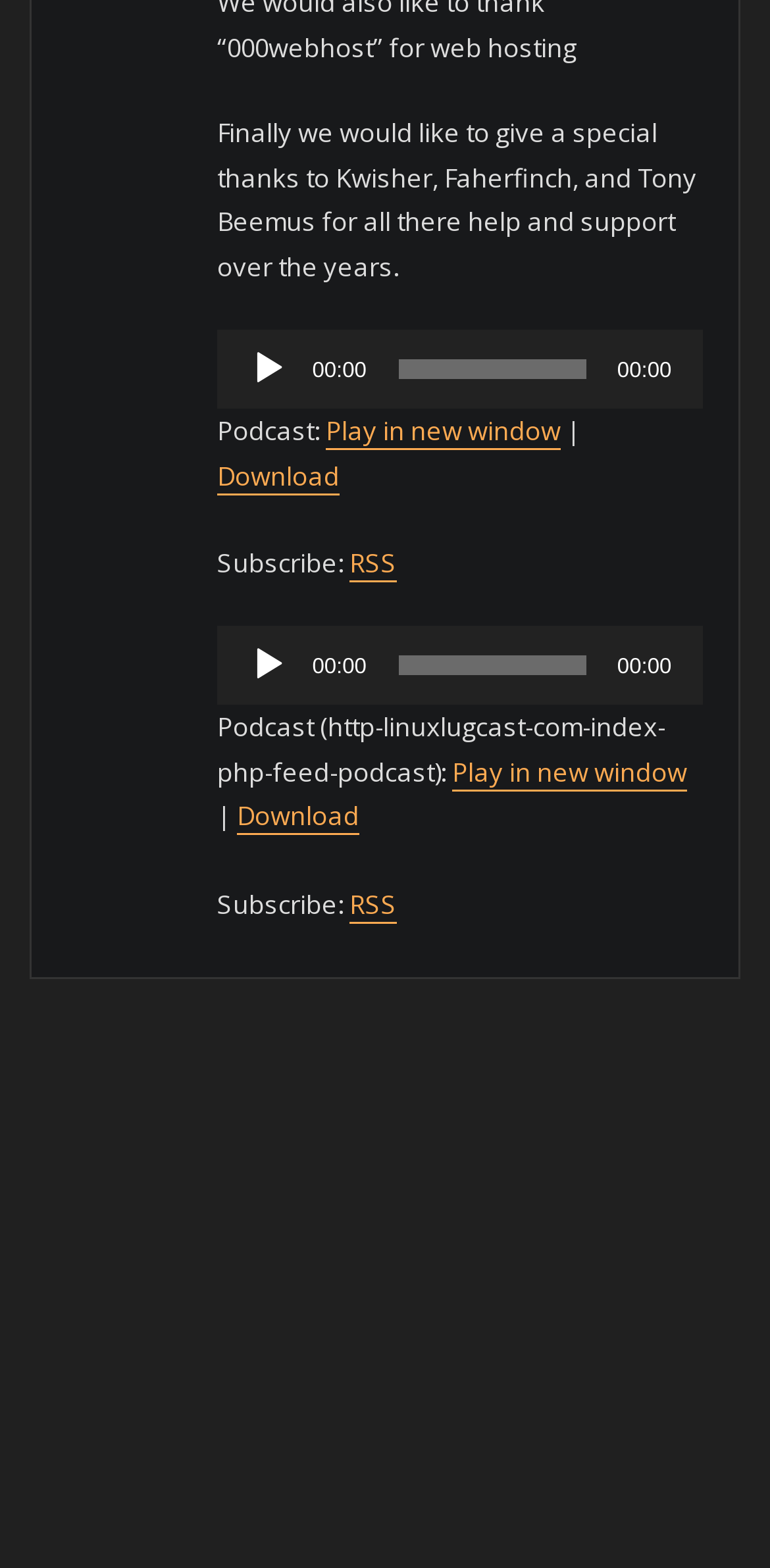Identify the bounding box coordinates of the clickable region required to complete the instruction: "Subscribe to the RSS feed". The coordinates should be given as four float numbers within the range of 0 and 1, i.e., [left, top, right, bottom].

[0.454, 0.565, 0.516, 0.587]